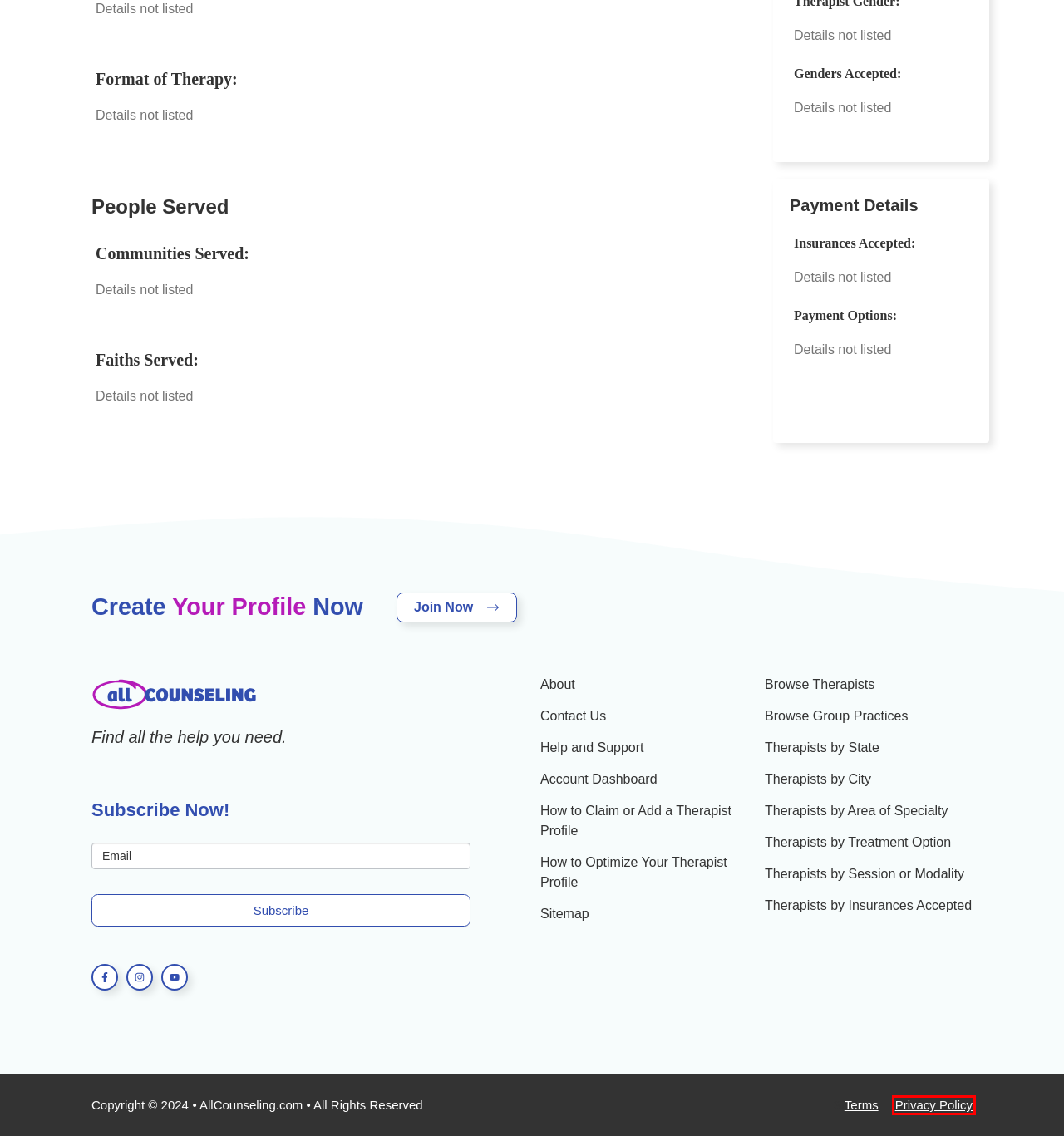Evaluate the webpage screenshot and identify the element within the red bounding box. Select the webpage description that best fits the new webpage after clicking the highlighted element. Here are the candidates:
A. Privacy Policy
B. All Counseling's Founders, Team, and Editorial Review Panel
C. Find a Mental Health Professional by State
D. Find a Therapist by Accepted Insurance
E. Find Therapists or Counselors by Area of Specialty
F. Help and Support
G. Contact Us
H. Find a Mental Health Professional by City and Locate Help Near You

A